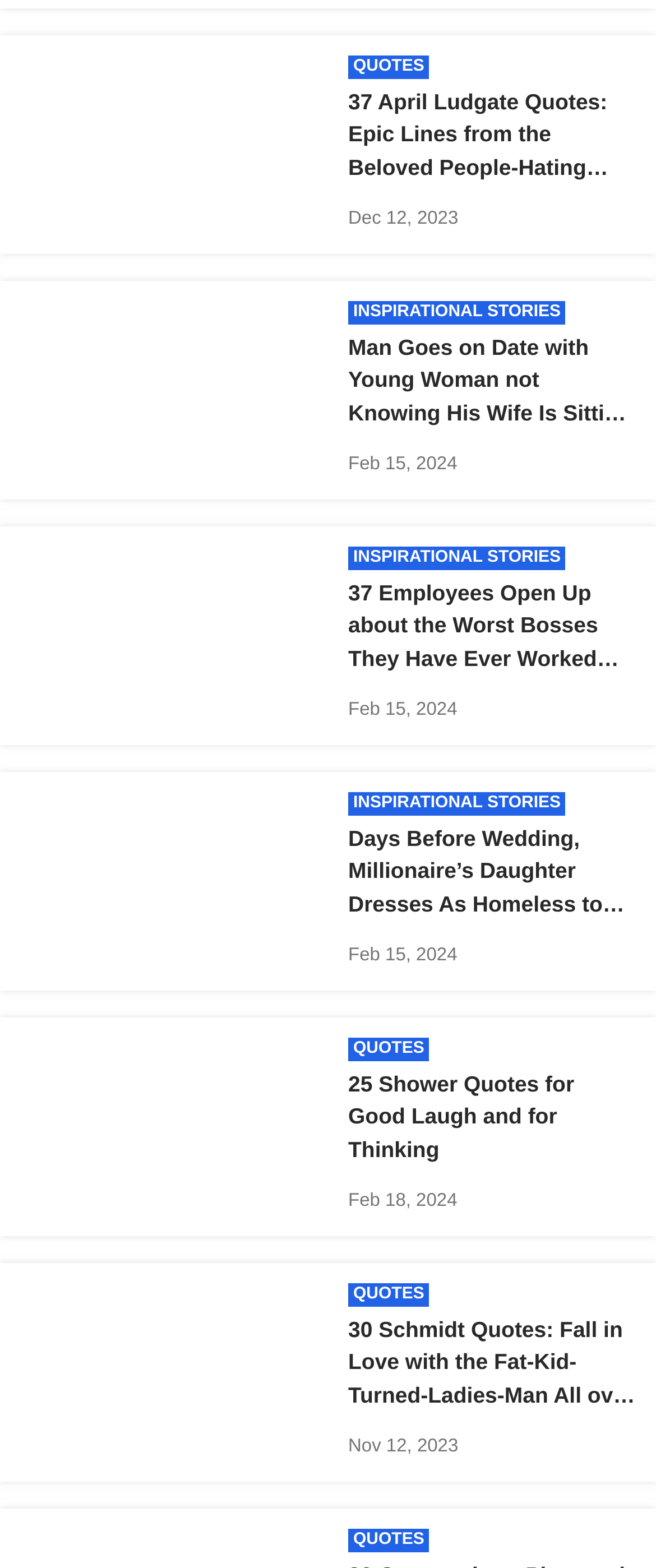What is the date of the most recent inspirational story?
Look at the screenshot and respond with a single word or phrase.

Feb 15, 2024